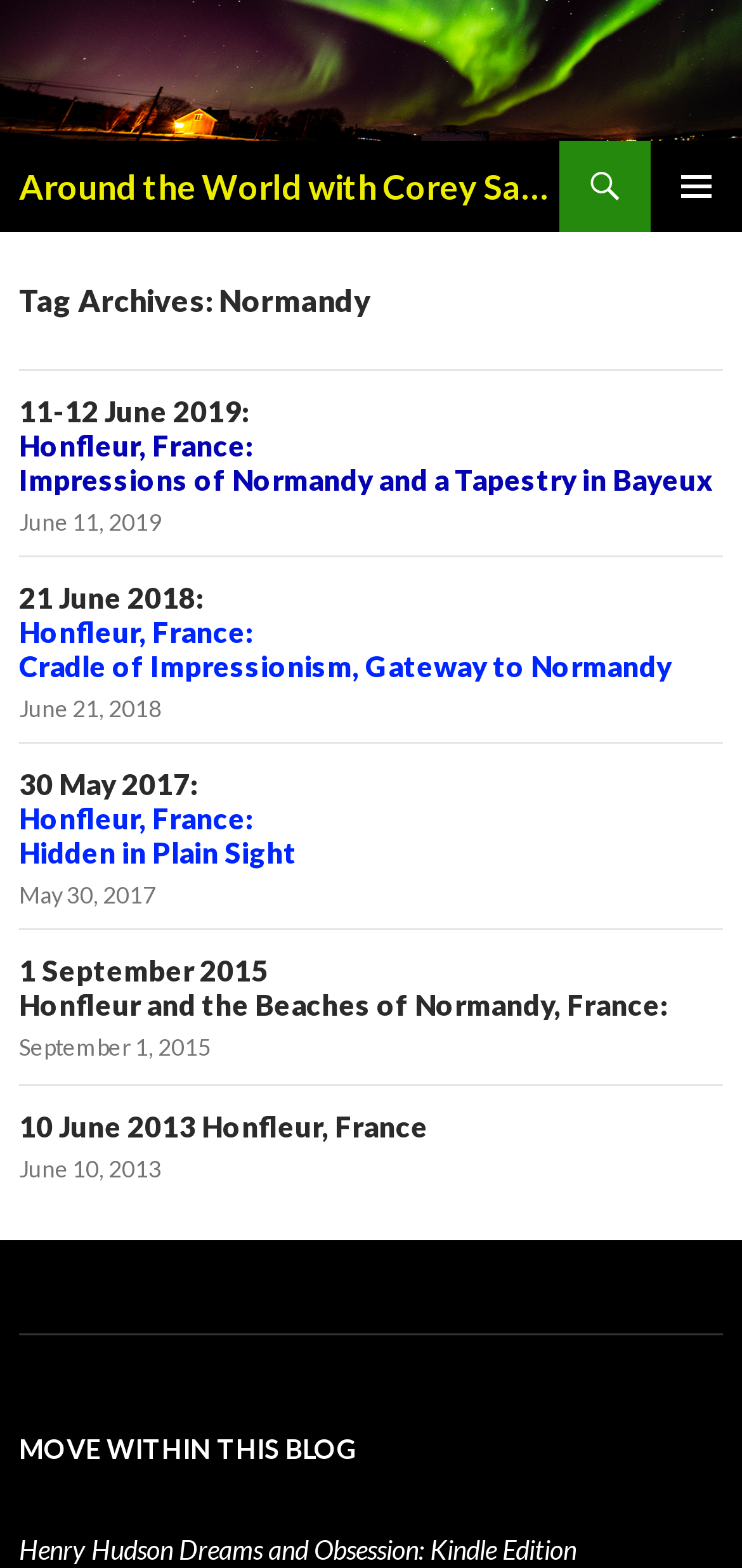What is the purpose of the 'SKIP TO CONTENT' link?
Carefully examine the image and provide a detailed answer to the question.

I determined the answer by looking at the text of the link element which says 'SKIP TO CONTENT'. This link is likely to be used to skip over the navigation and other elements and go directly to the main content of the page.